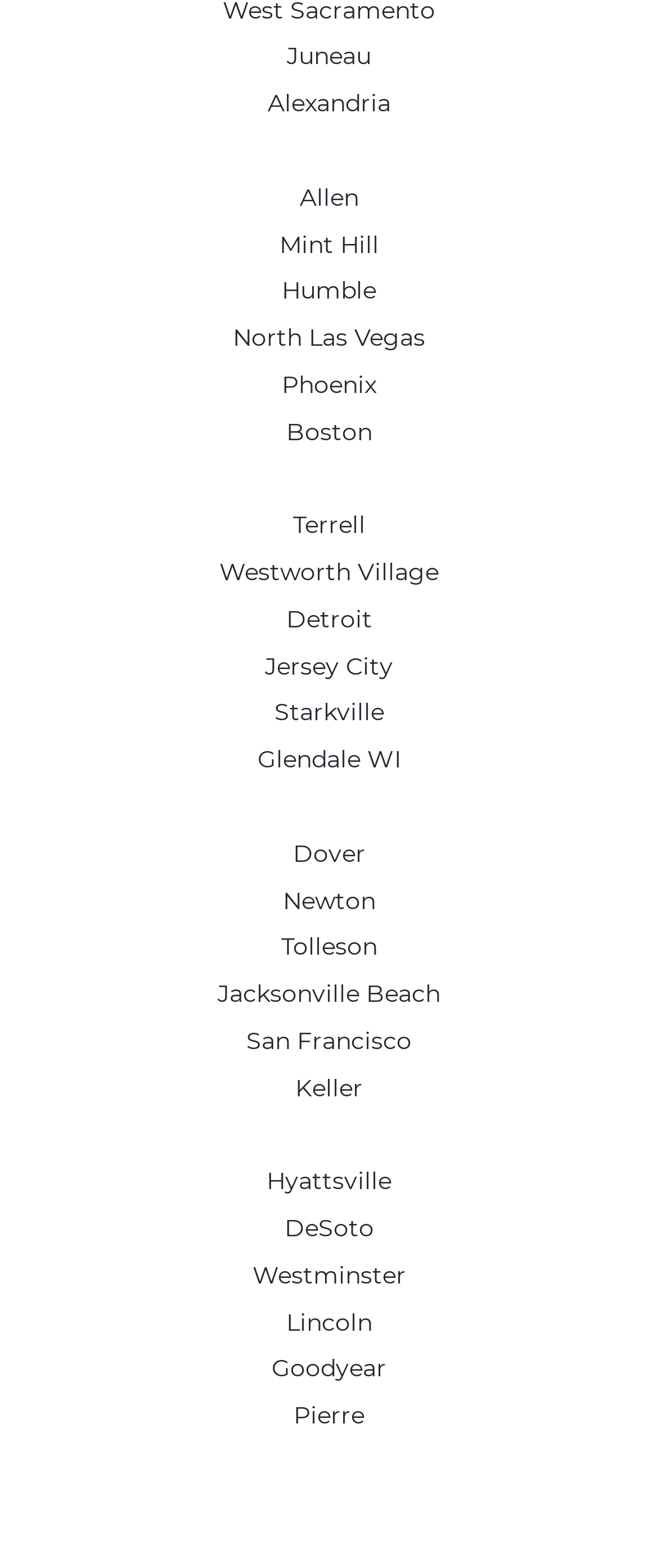Based on the element description Axle Shaft Bearing Replacement, identify the bounding box of the UI element in the given webpage screenshot. The coordinates should be in the format (top-left x, top-left y, bottom-right x, bottom-right y) and must be between 0 and 1.

[0.5, 0.273, 0.931, 0.31]